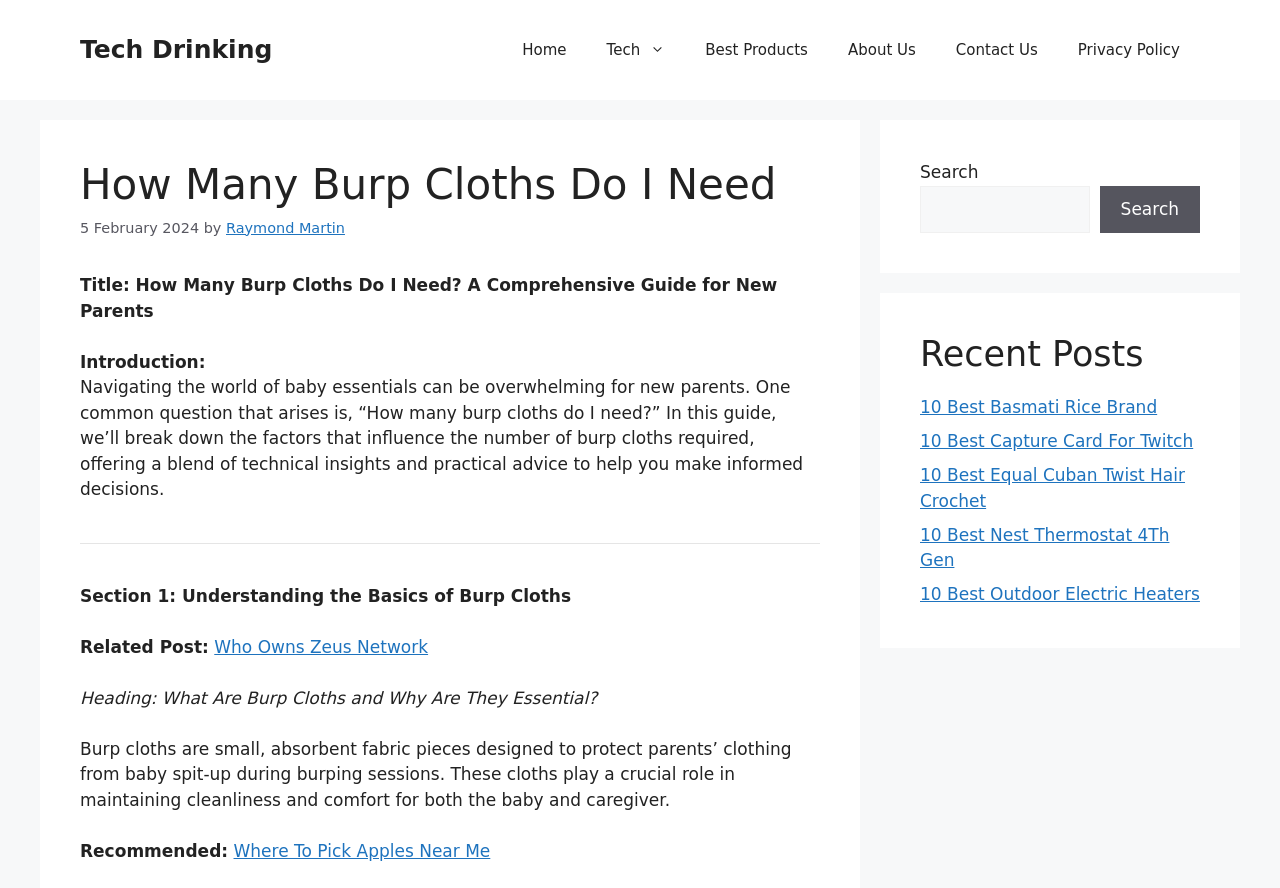What is the purpose of burp cloths?
Observe the image and answer the question with a one-word or short phrase response.

to protect parents' clothing from baby spit-up